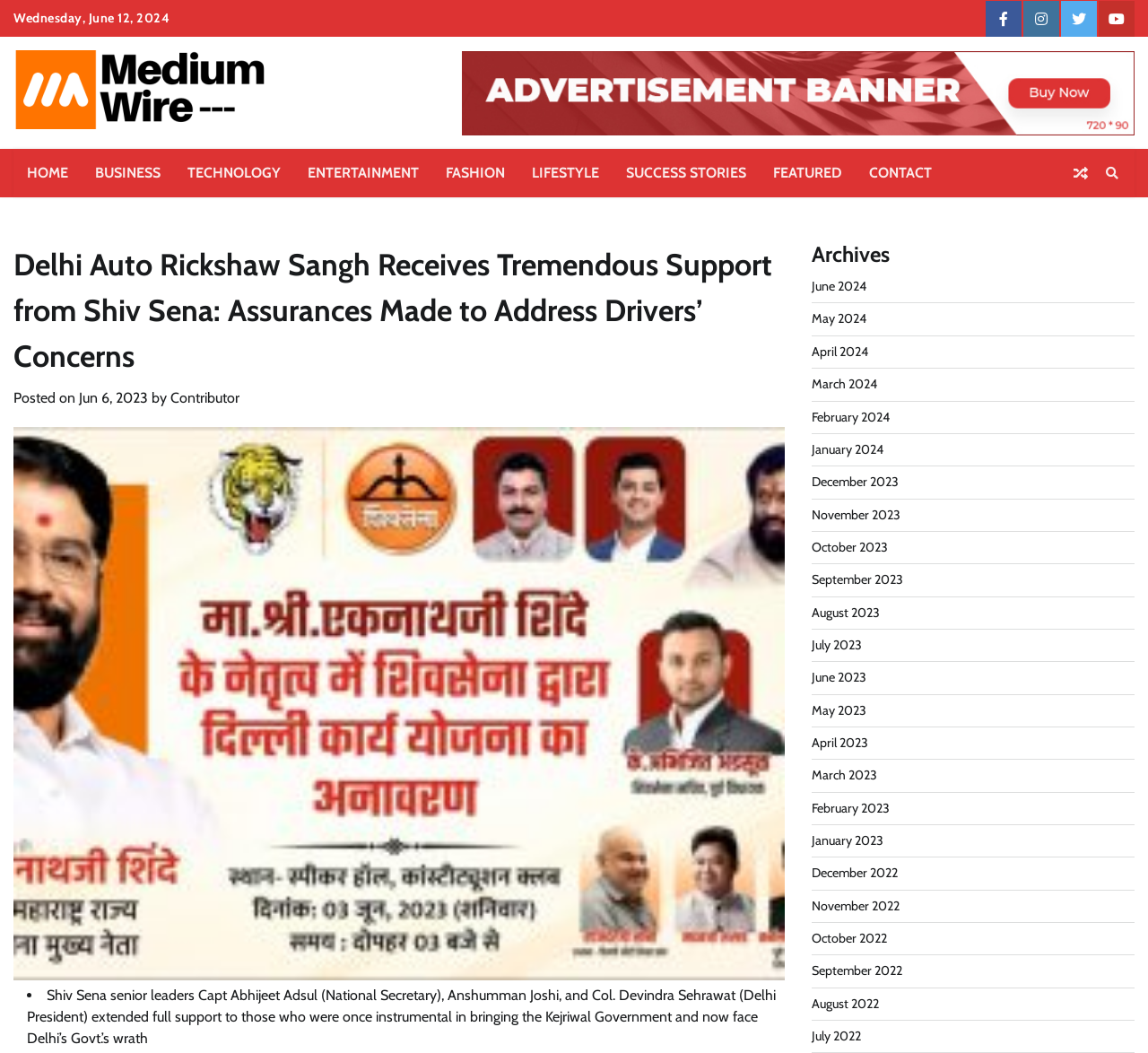Please determine the bounding box coordinates of the element to click in order to execute the following instruction: "Visit the Archives page". The coordinates should be four float numbers between 0 and 1, specified as [left, top, right, bottom].

[0.707, 0.23, 0.988, 0.255]